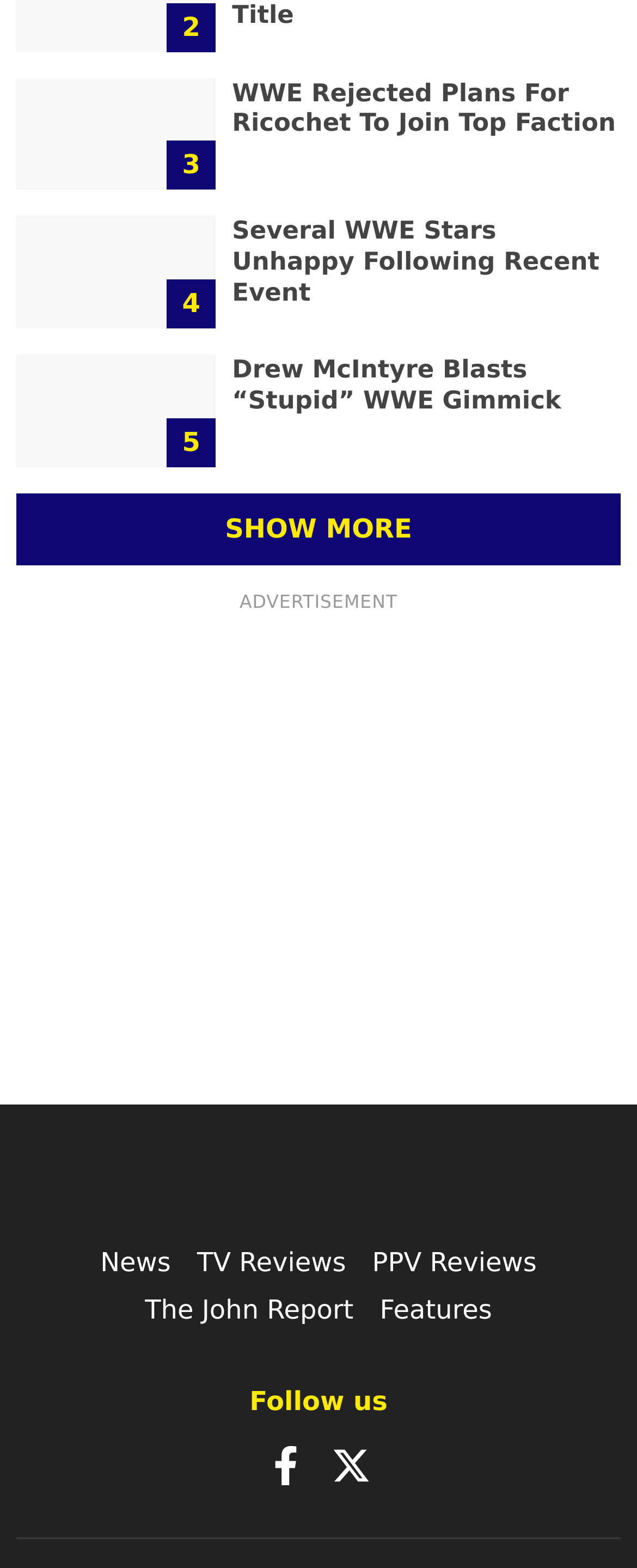Could you determine the bounding box coordinates of the clickable element to complete the instruction: "Follow on Facebook"? Provide the coordinates as four float numbers between 0 and 1, i.e., [left, top, right, bottom].

[0.418, 0.923, 0.479, 0.943]